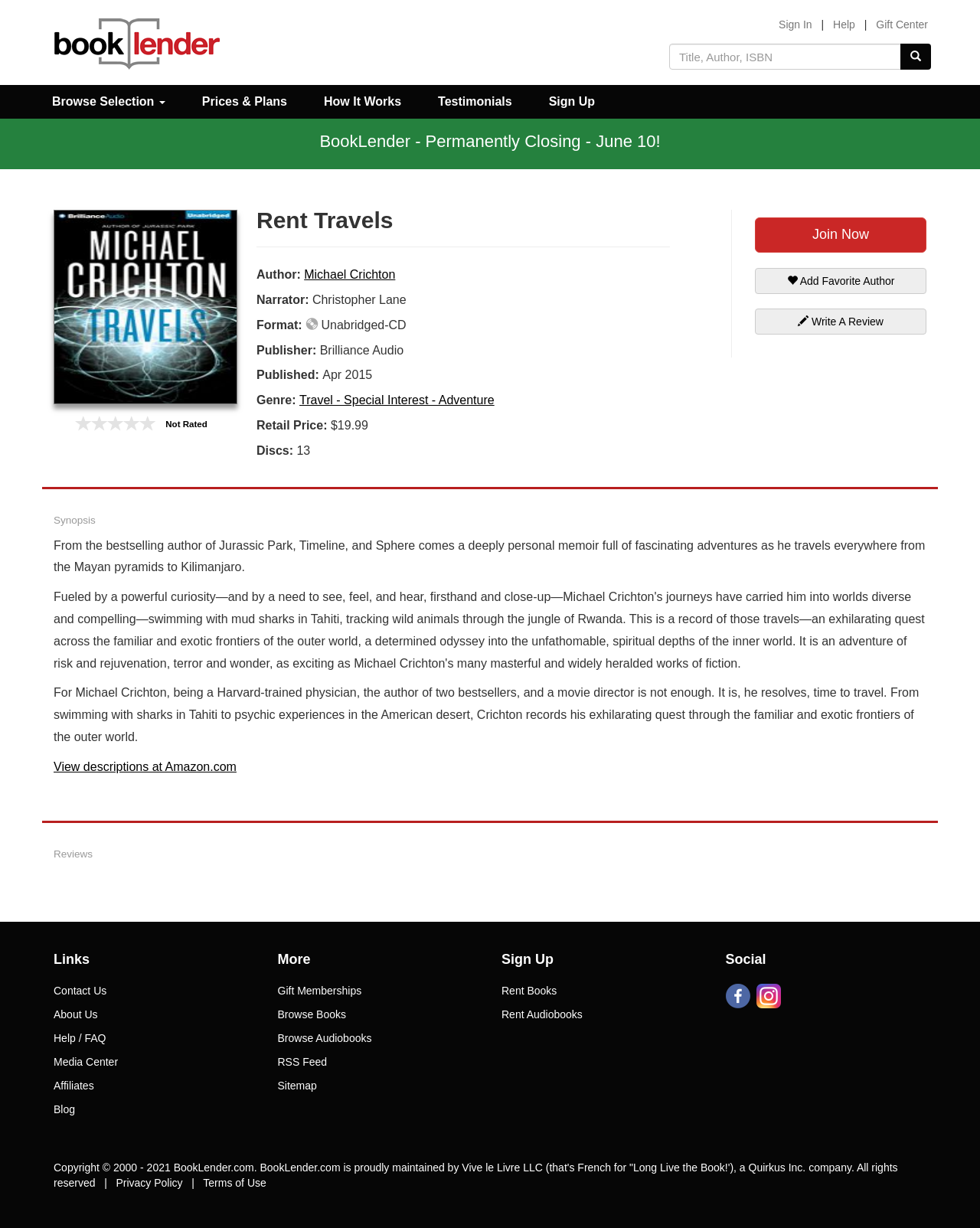Please identify the bounding box coordinates of the region to click in order to complete the given instruction: "Write a review". The coordinates should be four float numbers between 0 and 1, i.e., [left, top, right, bottom].

[0.77, 0.251, 0.945, 0.272]